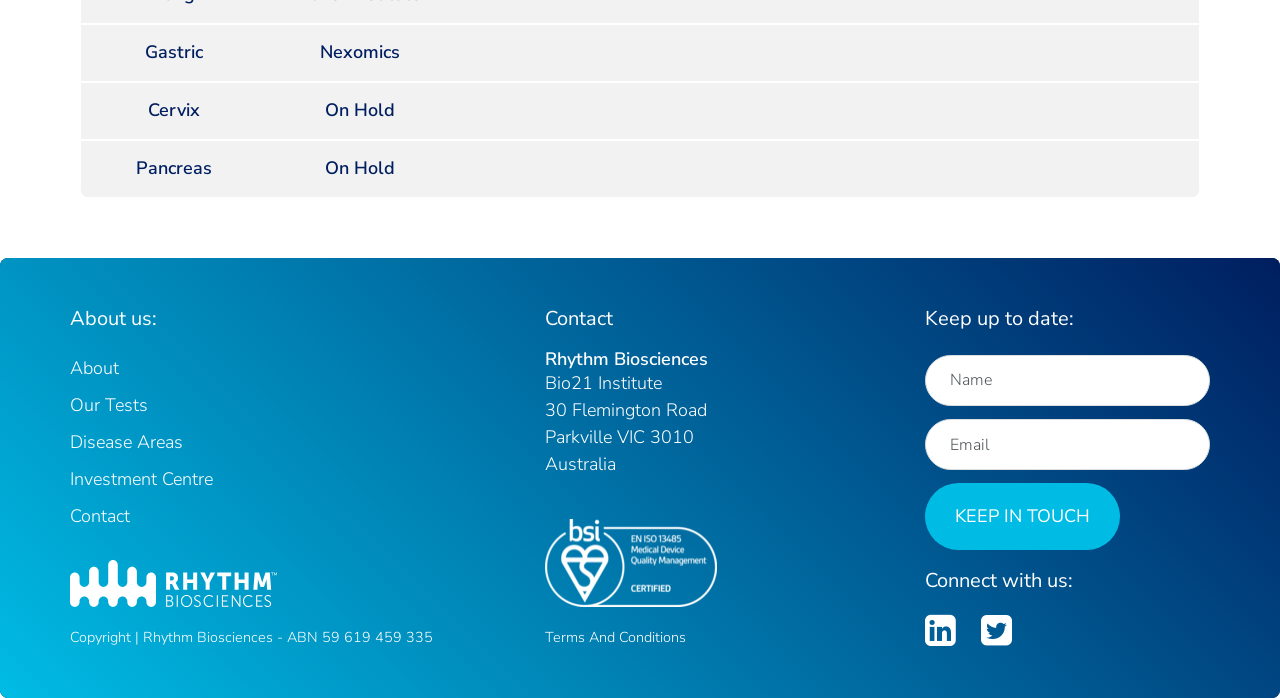What is the purpose of the 'KEEP IN TOUCH' button?
Please provide a single word or phrase as your answer based on the screenshot.

To subscribe to newsletter